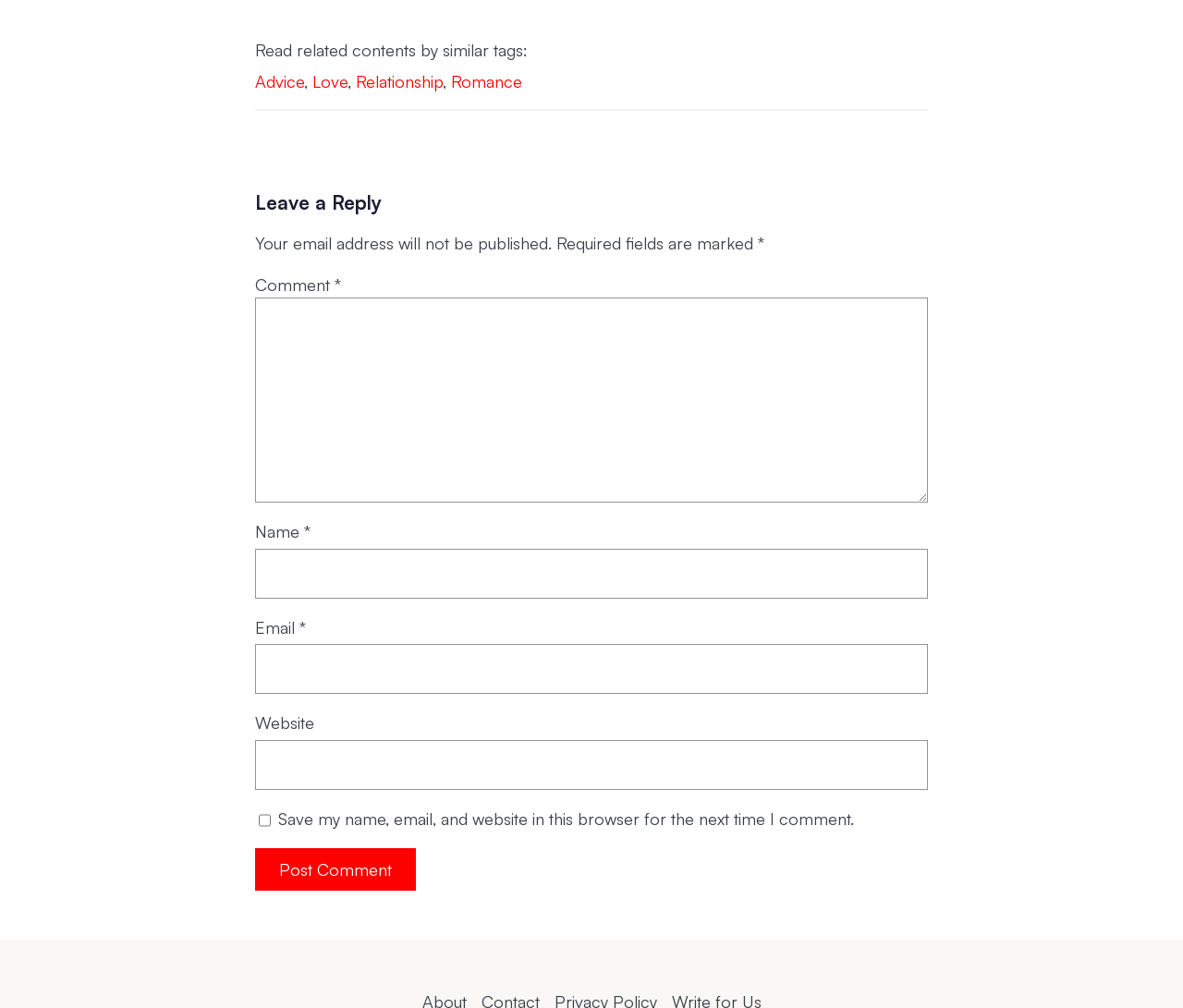How many links are related to content tags?
Provide a fully detailed and comprehensive answer to the question.

The links 'Advice', 'Love', 'Relationship', and 'Romance' are listed together with a separator, indicating that they are related to content tags. These links are likely used to navigate to related content on the webpage.